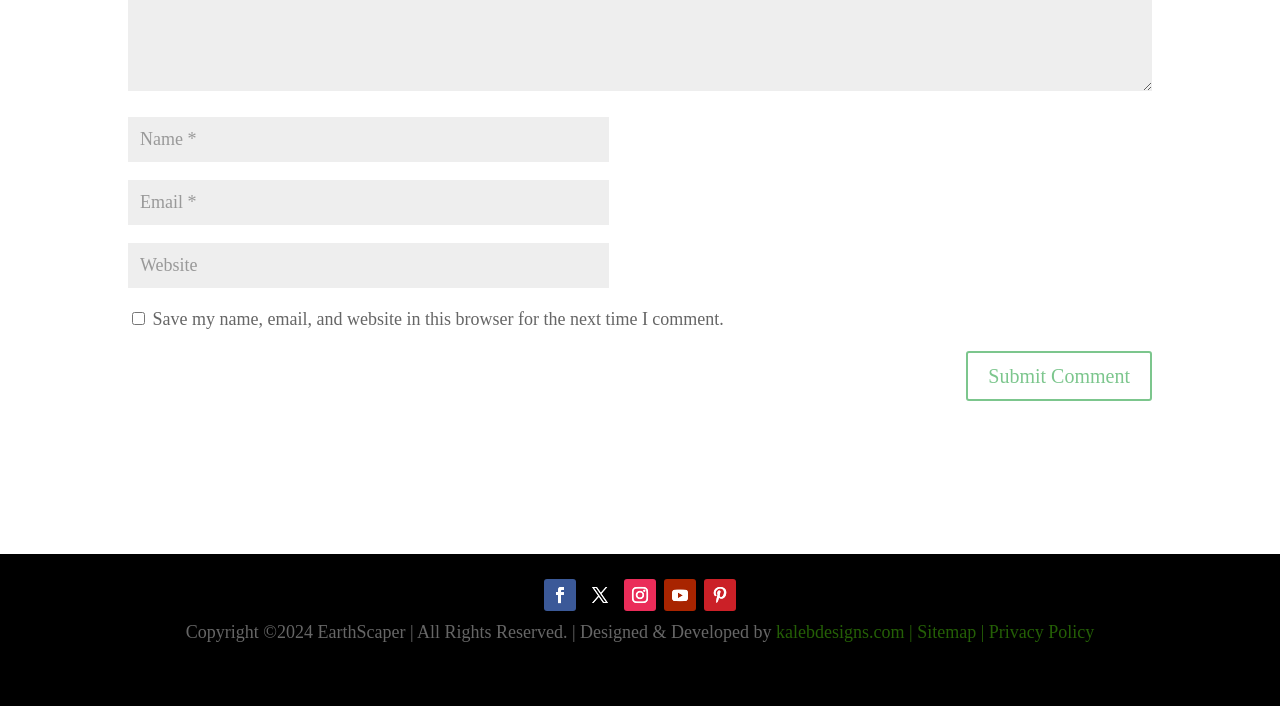For the element described, predict the bounding box coordinates as (top-left x, top-left y, bottom-right x, bottom-right y). All values should be between 0 and 1. Element description: | Sitemap

[0.707, 0.882, 0.763, 0.91]